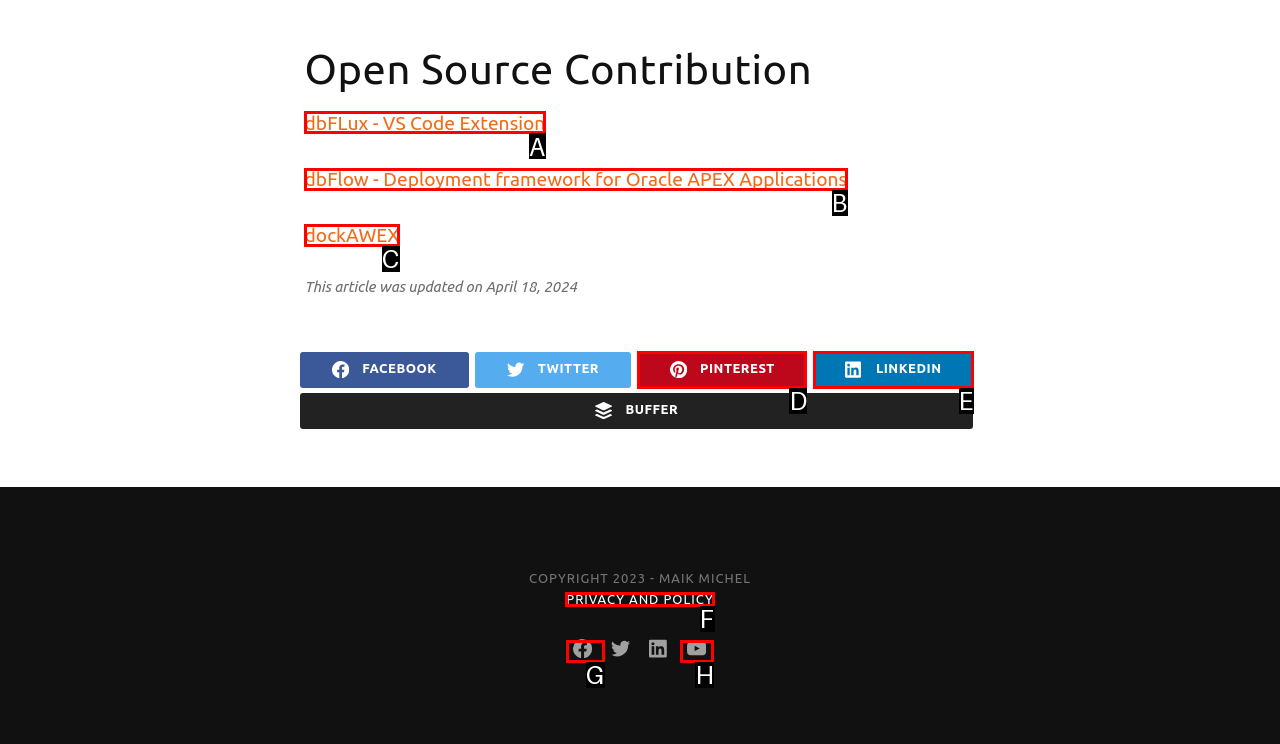Tell me which one HTML element I should click to complete the following instruction: Read PRIVACY AND POLICY
Answer with the option's letter from the given choices directly.

F